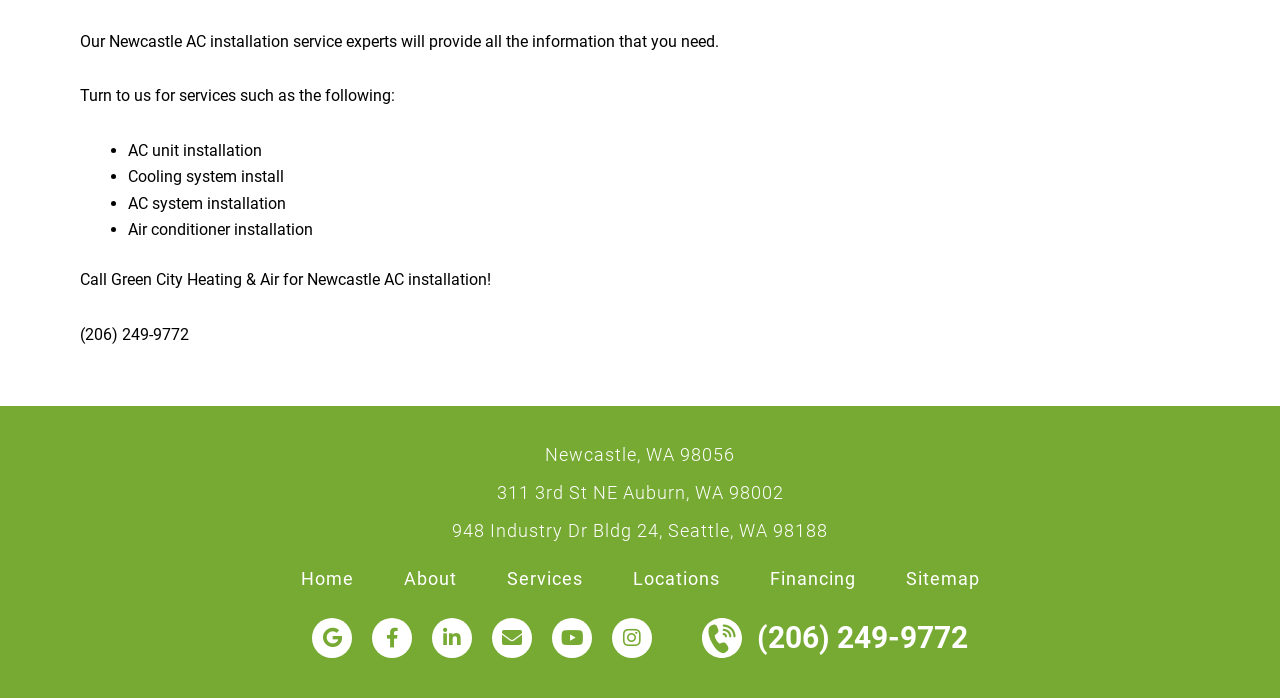Please specify the bounding box coordinates of the region to click in order to perform the following instruction: "Call the phone number".

[0.062, 0.465, 0.148, 0.492]